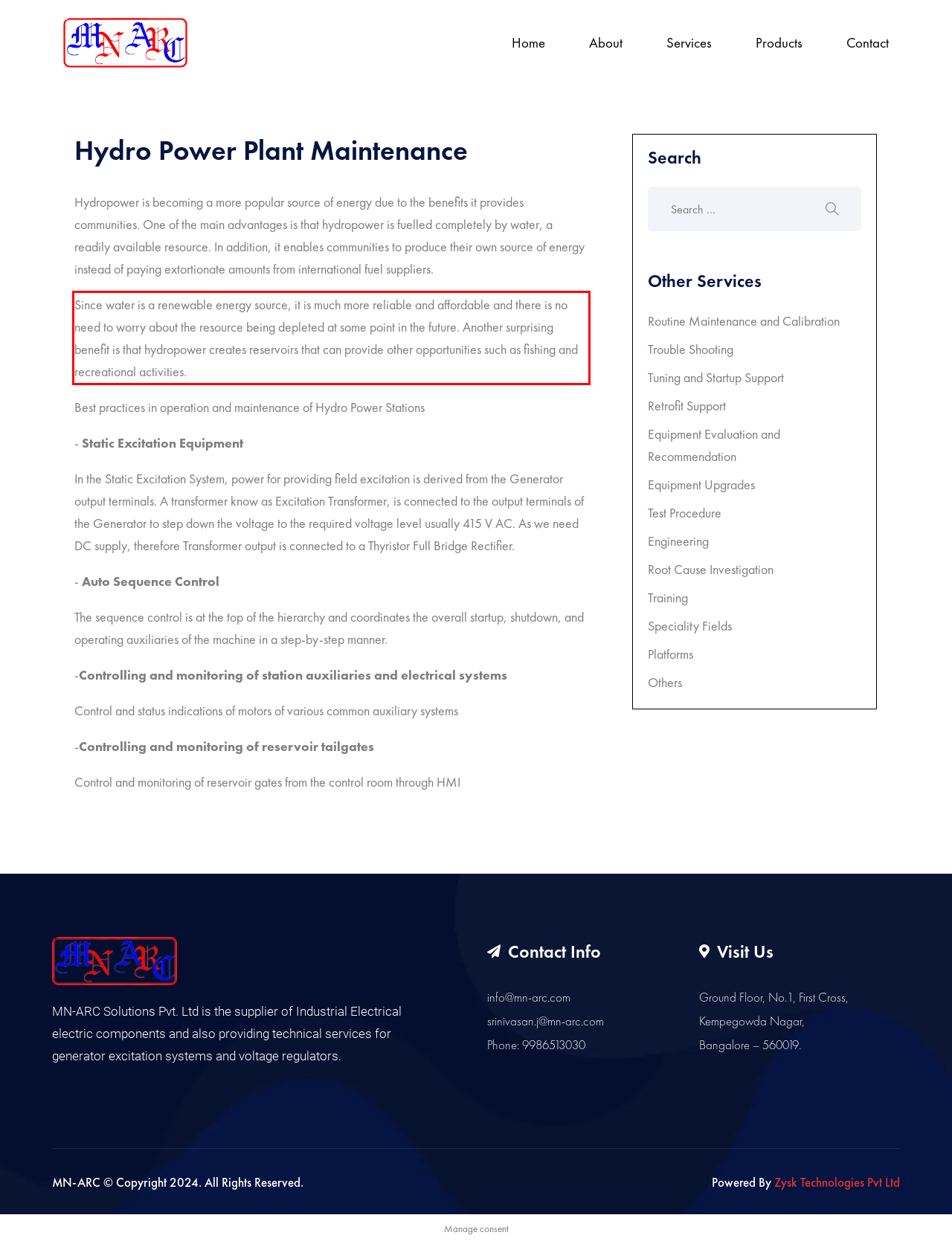Within the screenshot of a webpage, identify the red bounding box and perform OCR to capture the text content it contains.

Since water is a renewable energy source, it is much more reliable and affordable and there is no need to worry about the resource being depleted at some point in the future. Another surprising benefit is that hydropower creates reservoirs that can provide other opportunities such as fishing and recreational activities.